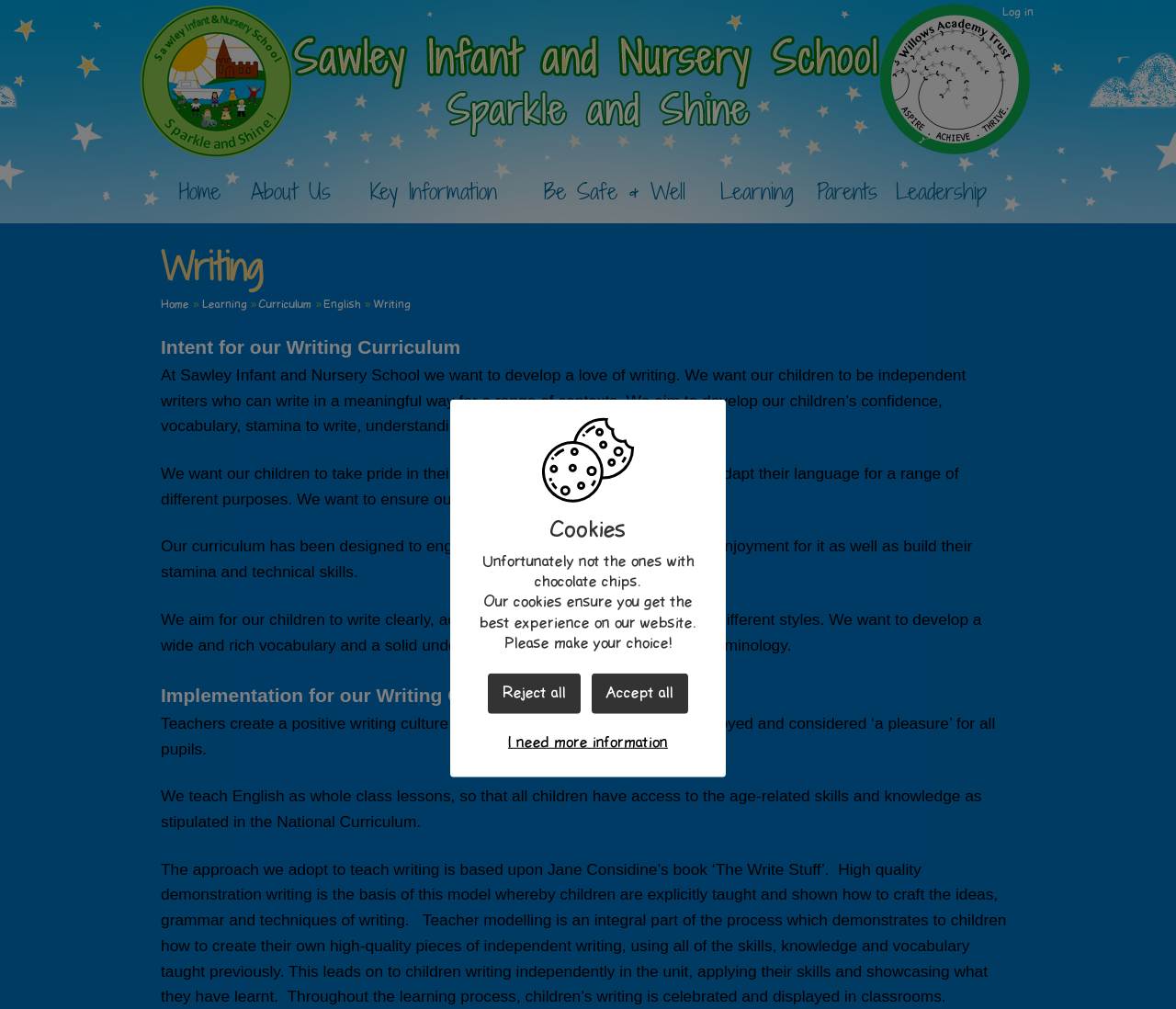Produce a meticulous description of the webpage.

The webpage is about Sawley Infant and Nursery School, with a focus on their writing curriculum. At the top right corner, there is a "Log in" link. Below it, there is a horizontal navigation menu with links to "Home Page", "Learning", "Curriculum", "English", and "Writing". 

The main content of the page is divided into two sections. The first section has a heading "Writing" and describes the school's intent for their writing curriculum. This section consists of several paragraphs of text, which explain the school's goals and approach to teaching writing. The text is positioned in the top-left area of the page, spanning about two-thirds of the page width.

The second section has a heading "Implementation for our Writing Curriculum" and provides more details on how the school implements their writing curriculum. This section also consists of several paragraphs of text, which describe the school's approach to teaching English and writing. This section is positioned below the first section, spanning about the same width.

At the bottom of the page, there is a horizontal navigation menu with links to "Home", "About Us", "Key Information", "Be Safe & Well", "Learning", "Parents", and "Leadership". 

On the right side of the page, there is a section about cookies, with a heading "Cookies" and a brief explanation of the school's use of cookies on their website. Below this, there are three buttons to manage cookie settings: "Reject all cookies", "Accept all cookies", and "Customise cookie settings".